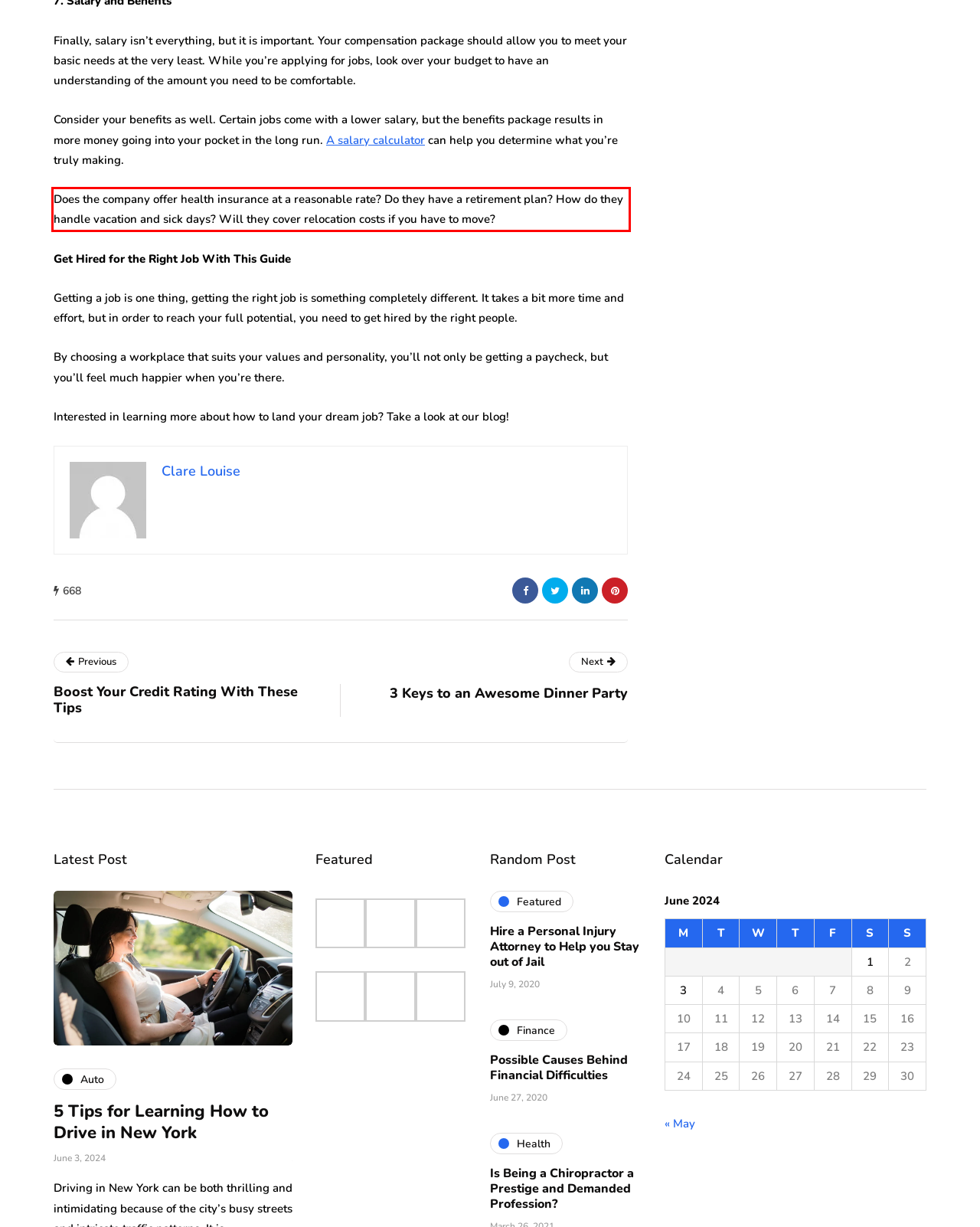Please examine the webpage screenshot and extract the text within the red bounding box using OCR.

Does the company offer health insurance at a reasonable rate? Do they have a retirement plan? How do they handle vacation and sick days? Will they cover relocation costs if you have to move?